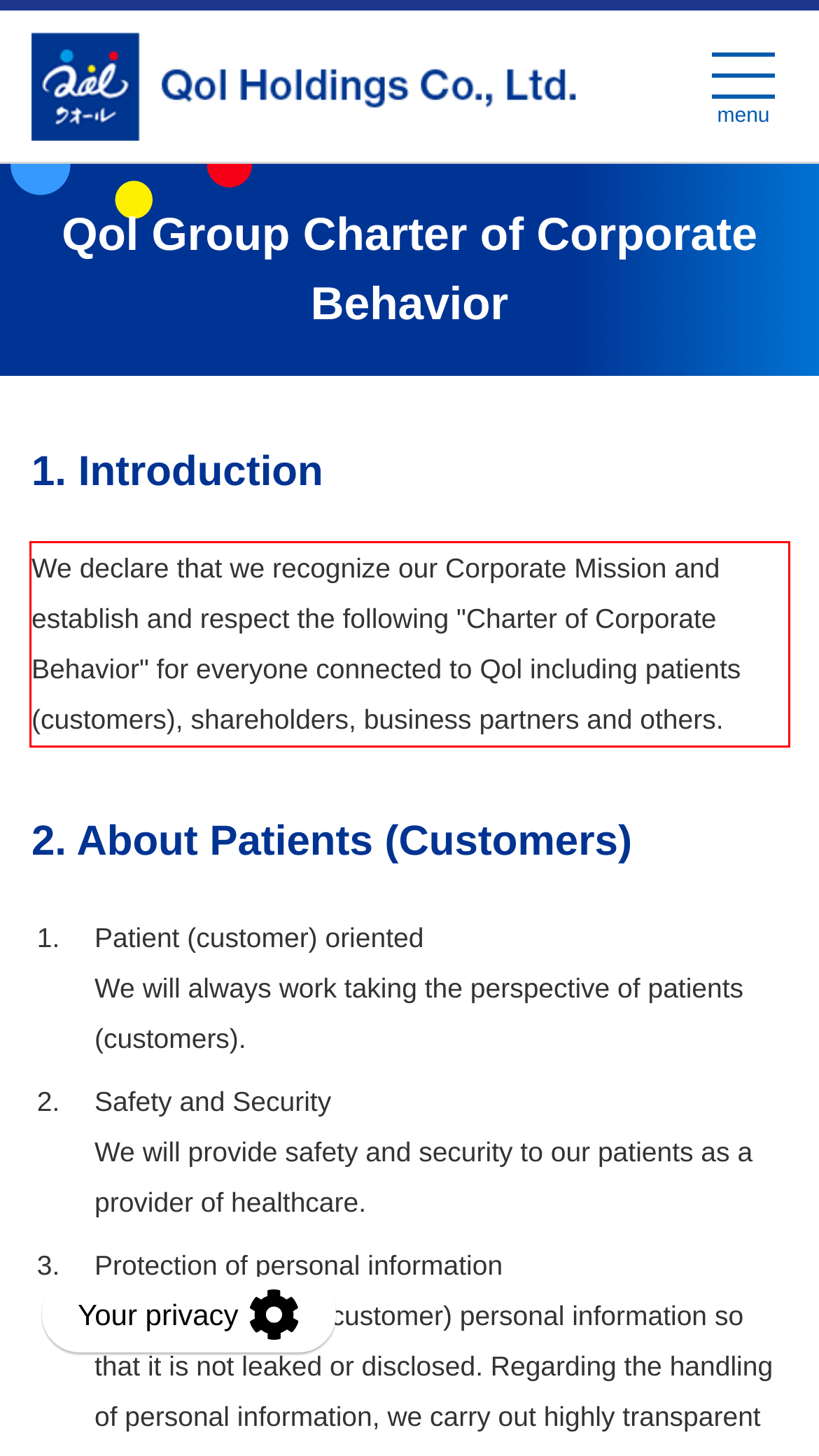Given a screenshot of a webpage, locate the red bounding box and extract the text it encloses.

We declare that we recognize our Corporate Mission and establish and respect the following "Charter of Corporate Behavior" for everyone connected to Qol including patients (customers), shareholders, business partners and others.